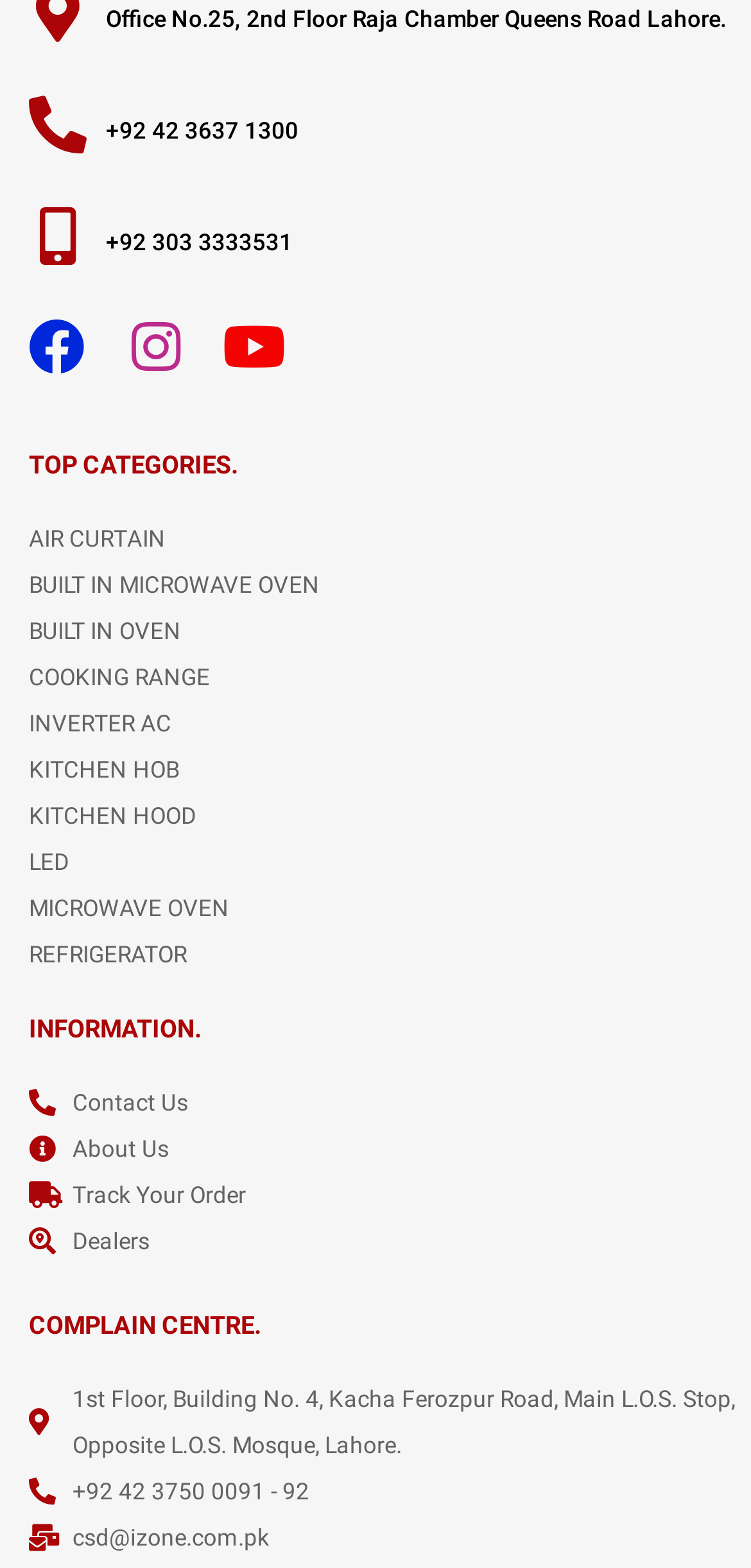What is the email address for complaints?
Make sure to answer the question with a detailed and comprehensive explanation.

I found the email address by looking at the link element under the 'COMPLAIN CENTRE' heading, which contains the email address 'csd@izone.com.pk'.